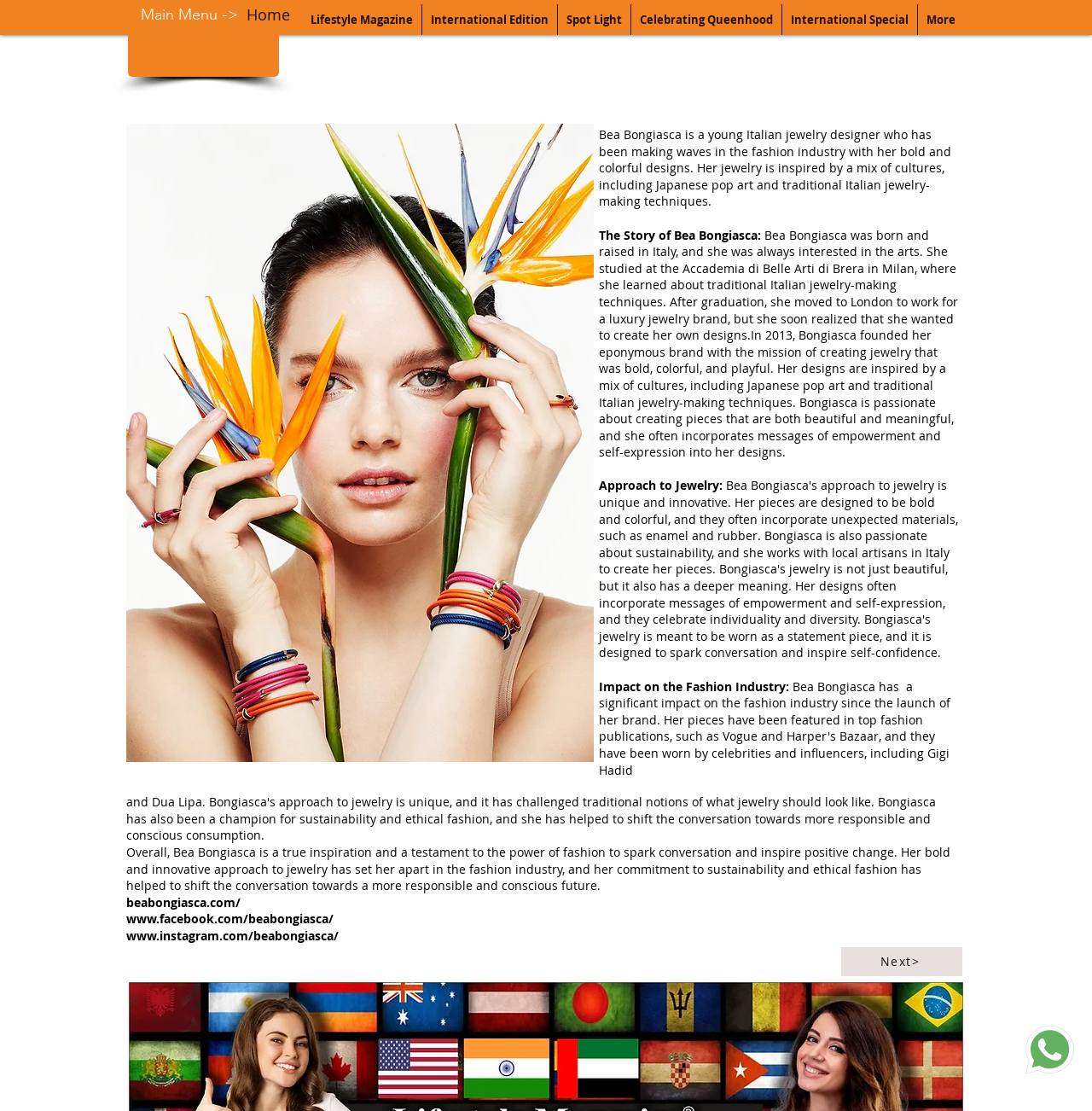Refer to the screenshot and answer the following question in detail:
What is the theme of Bea Bongiasca's designs?

The text mentions that 'Bongiasca is passionate about creating pieces that are both beautiful and meaningful, and she often incorporates messages of empowerment and self-expression into her designs.' This suggests that the theme of her designs is empowerment and self-expression.